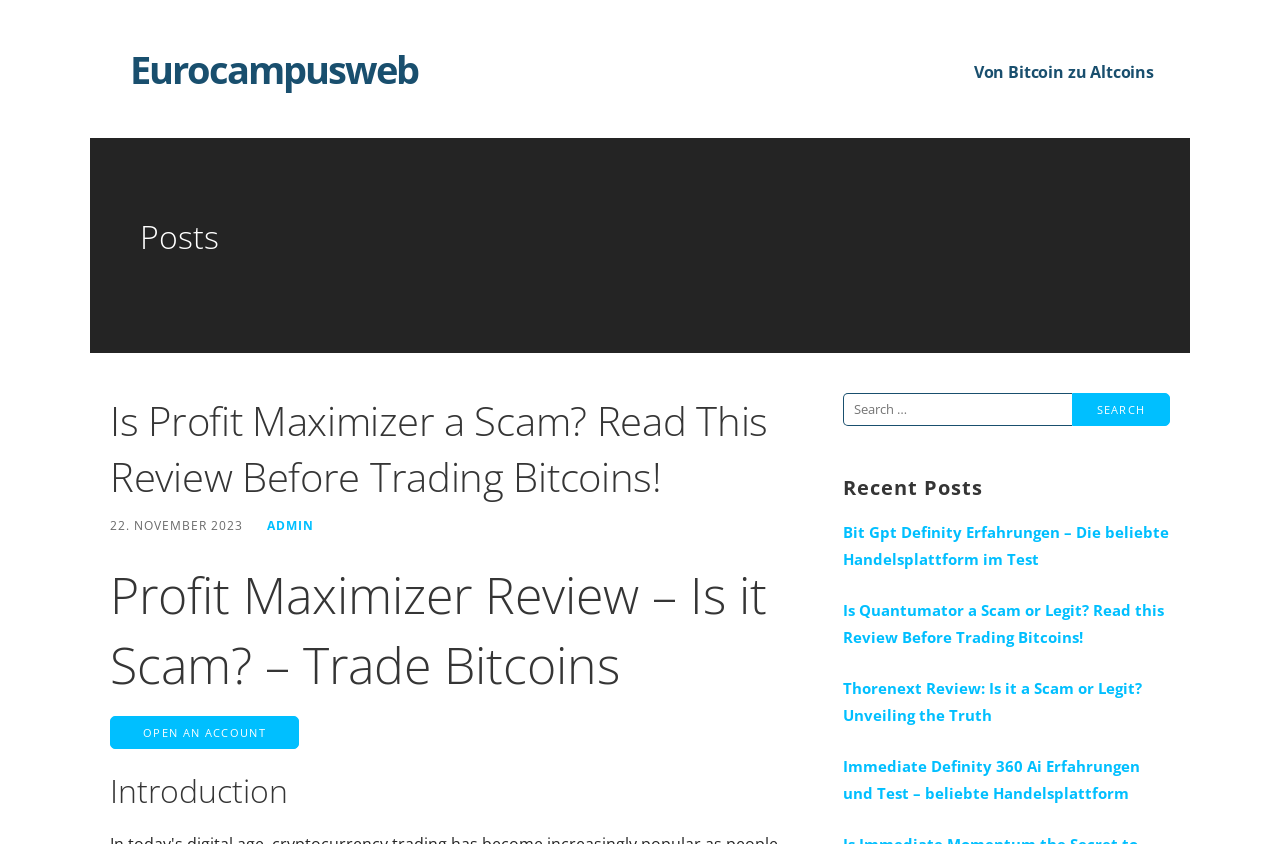Use a single word or phrase to answer the following:
What is the title of the recent post 'Bit Gpt Definity Erfahrungen – Die beliebte Handelsplattform im Test'?

Bit Gpt Definity Erfahrungen